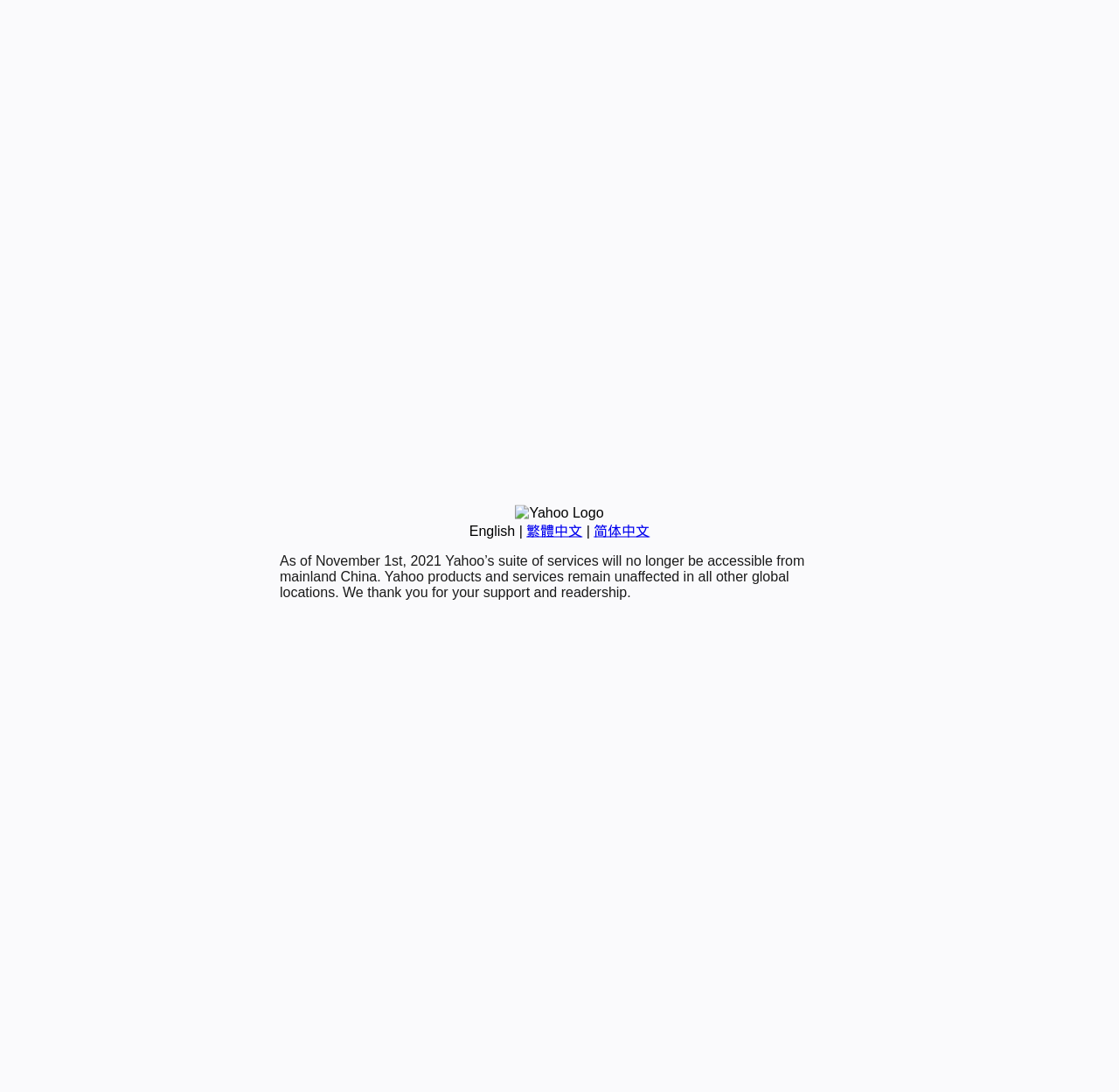Provide the bounding box coordinates of the HTML element this sentence describes: "繁體中文". The bounding box coordinates consist of four float numbers between 0 and 1, i.e., [left, top, right, bottom].

[0.47, 0.479, 0.52, 0.493]